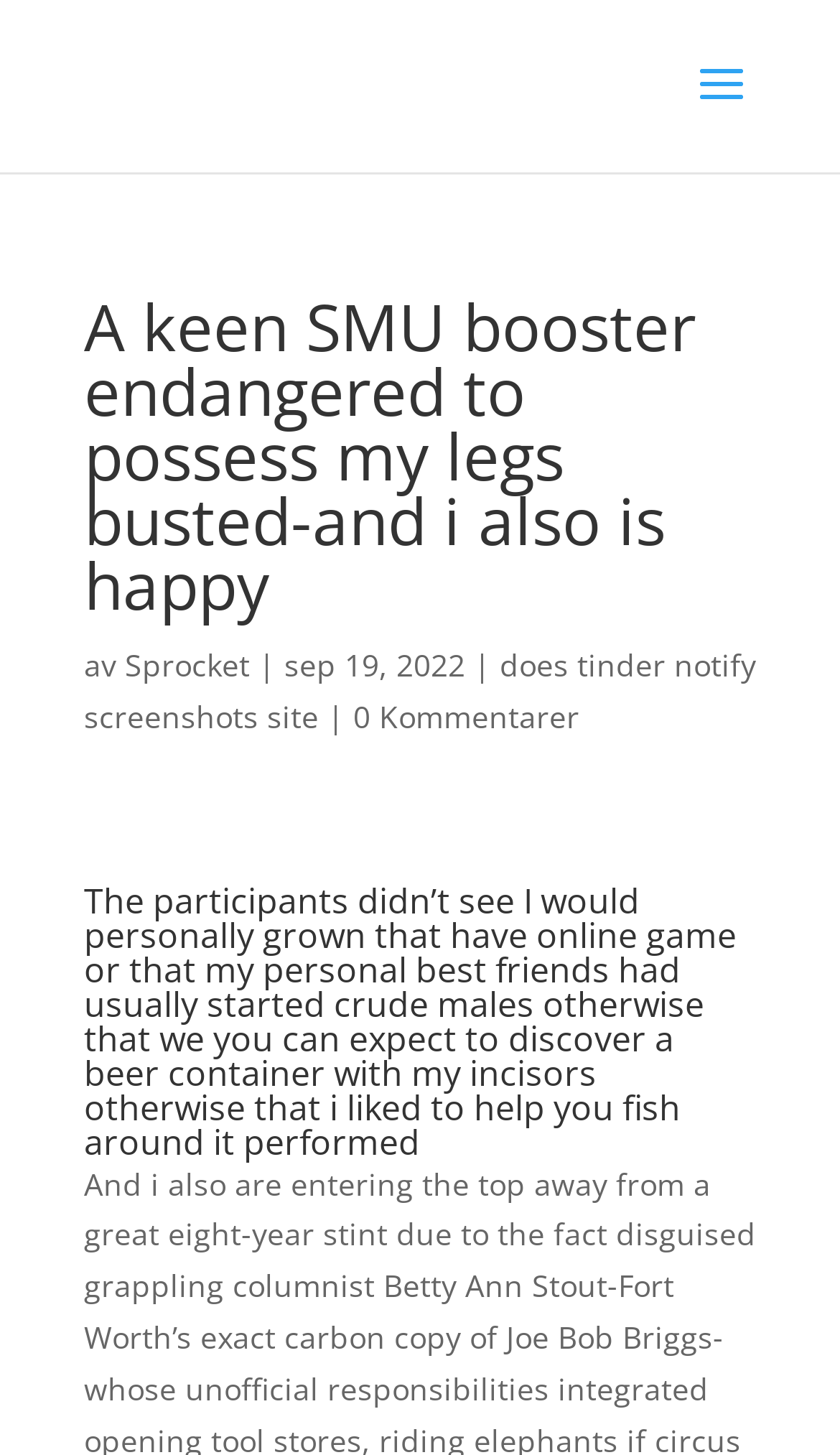Identify the bounding box coordinates of the HTML element based on this description: "0 Kommentarer".

[0.421, 0.478, 0.69, 0.506]